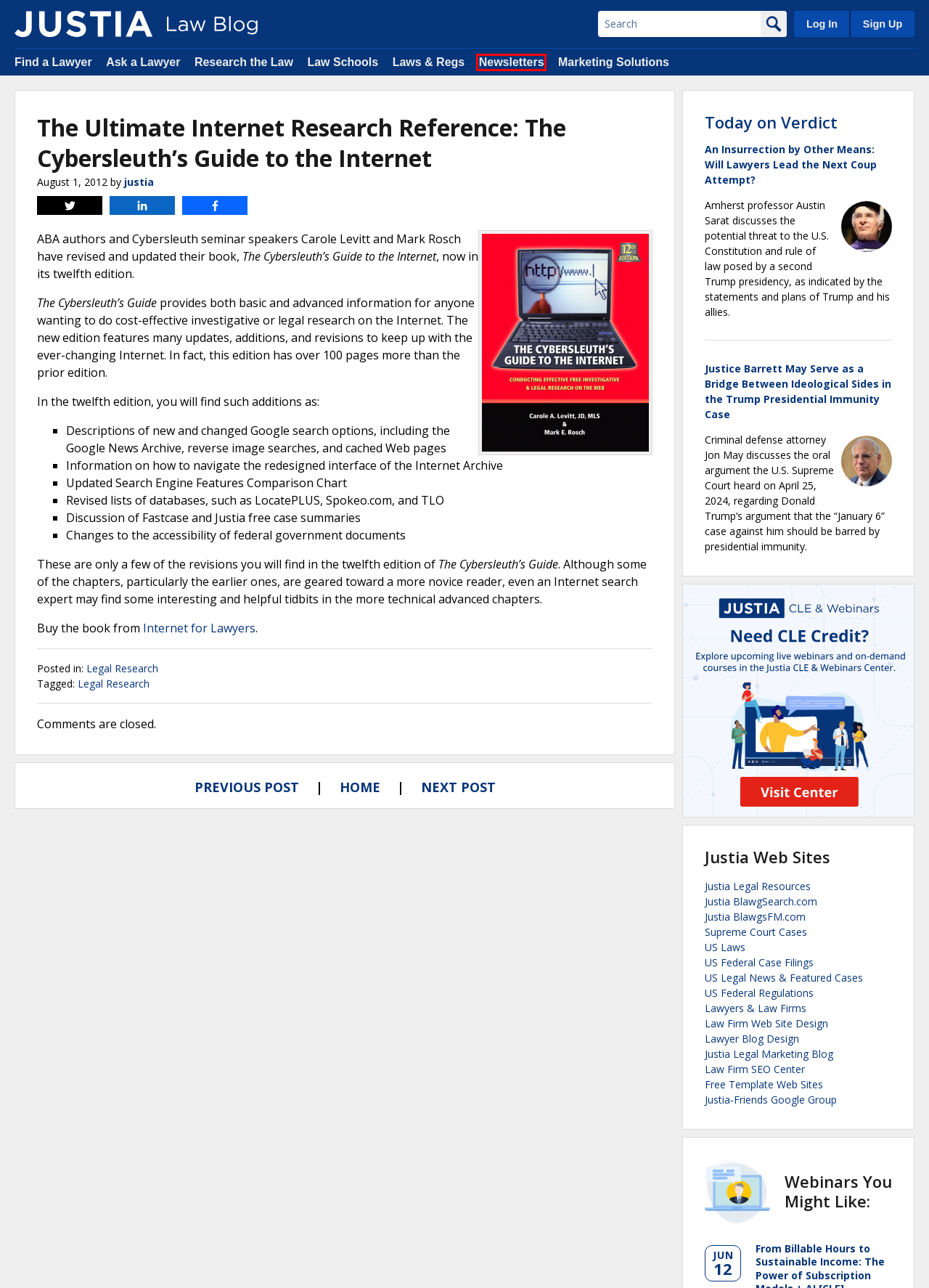Given a screenshot of a webpage with a red rectangle bounding box around a UI element, select the best matching webpage description for the new webpage that appears after clicking the highlighted element. The candidate descriptions are:
A. Justia Blawg Search - Law Blogs, Lawyer Blogs, Legal Blogs Directory & Search Engine
B. Legal Marketing & Technology Blog — Published by Justia
C. Justia US Supreme Court Center
D. Free Justia Daily Opinion Summaries | Federal & US State Appellate Courts | Justia Connect
E. justia, Author at Justia Law Blog
F. New York's New Surveillance System: Necessary or Invasive? — Justia Law Blog — August 9, 2012
G. Free, Professional Profiles for Lawyers :: Justia Lawyer Directory
H. Legal Research Tag Archives — Justia Law Blog

D